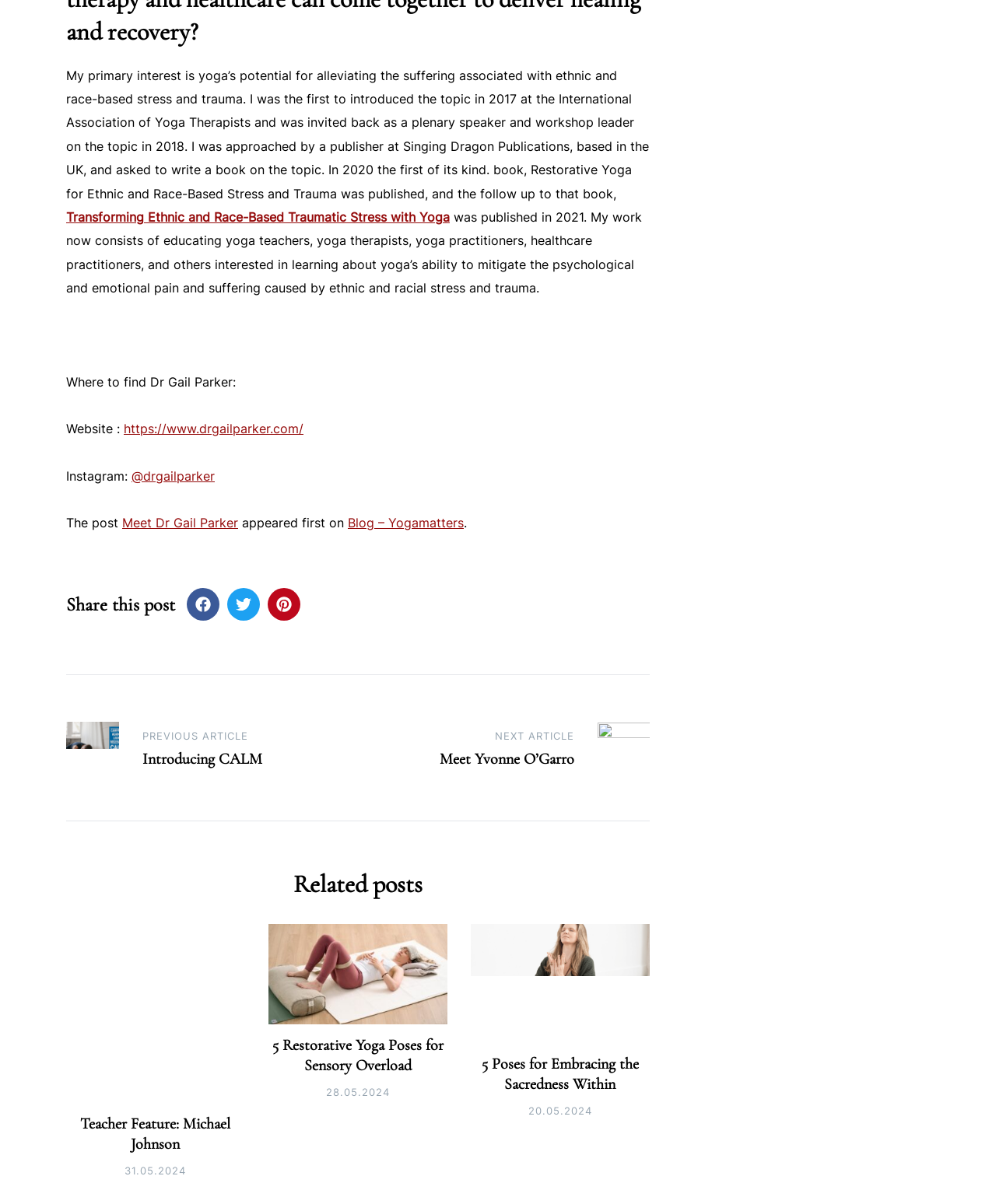What is the topic of the post that appeared first on Yogamatters?
Please interpret the details in the image and answer the question thoroughly.

The webpage mentions that the post 'Meet Dr Gail Parker' appeared first on Yogamatters. This post is likely an introduction to Dr. Gail Parker's work and expertise in yoga therapy.